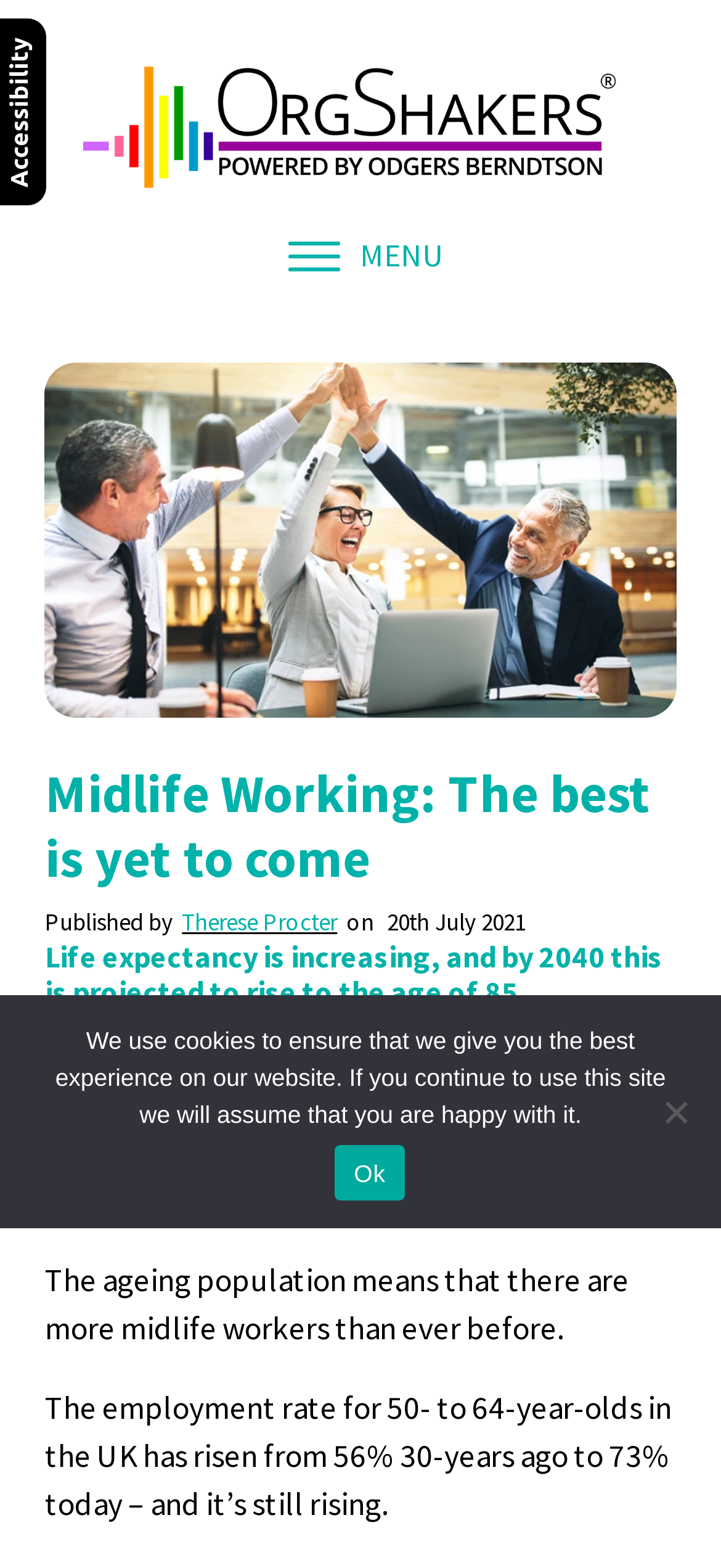Extract the bounding box coordinates for the UI element described as: "Accessibility Accessibility !".

[0.0, 0.012, 0.064, 0.131]